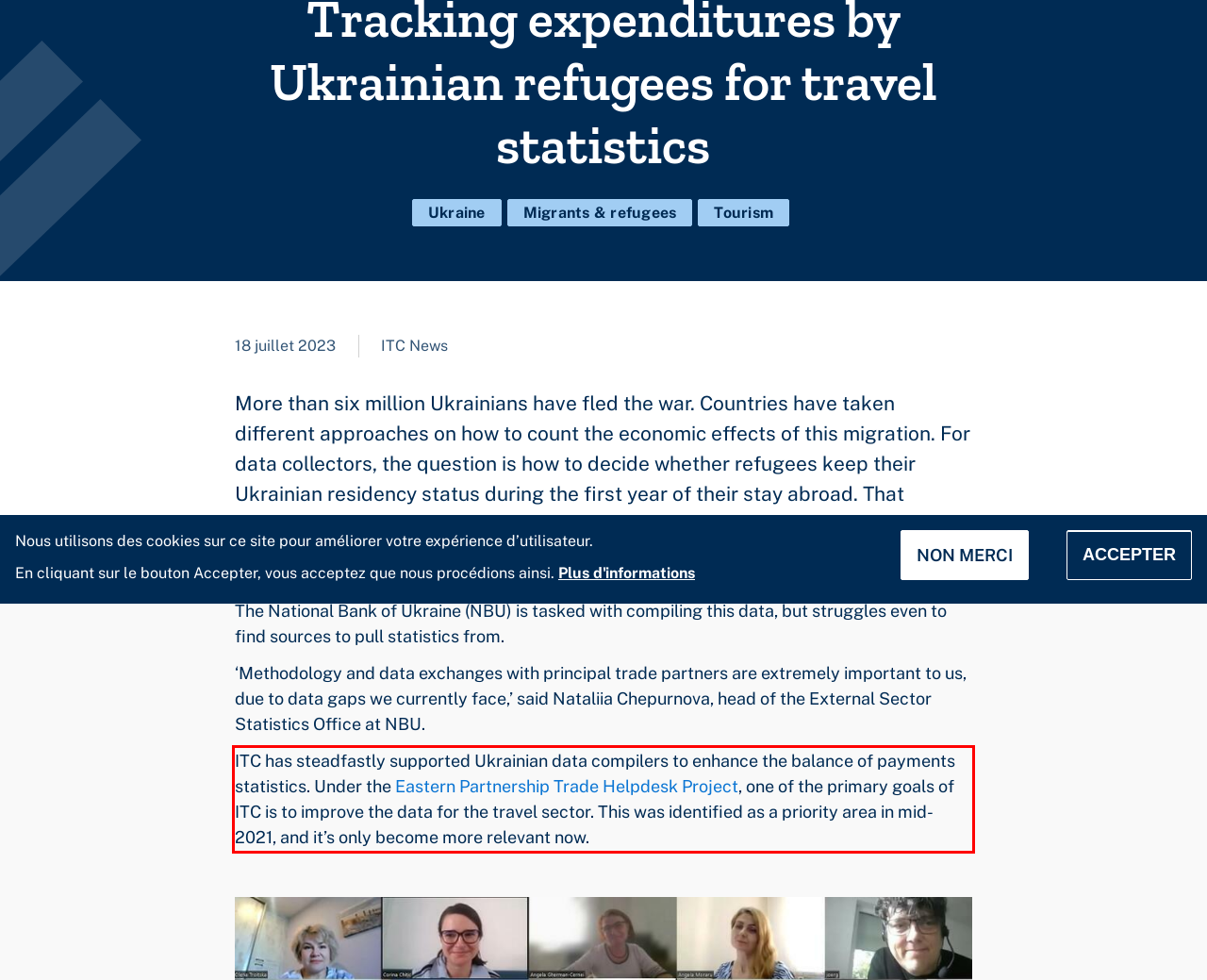Using the provided screenshot of a webpage, recognize the text inside the red rectangle bounding box by performing OCR.

ITC has steadfastly supported Ukrainian data compilers to enhance the balance of payments statistics. Under the Eastern Partnership Trade Helpdesk Project, one of the primary goals of ITC is to improve the data for the travel sector. This was identified as a priority area in mid-2021, and it’s only become more relevant now.